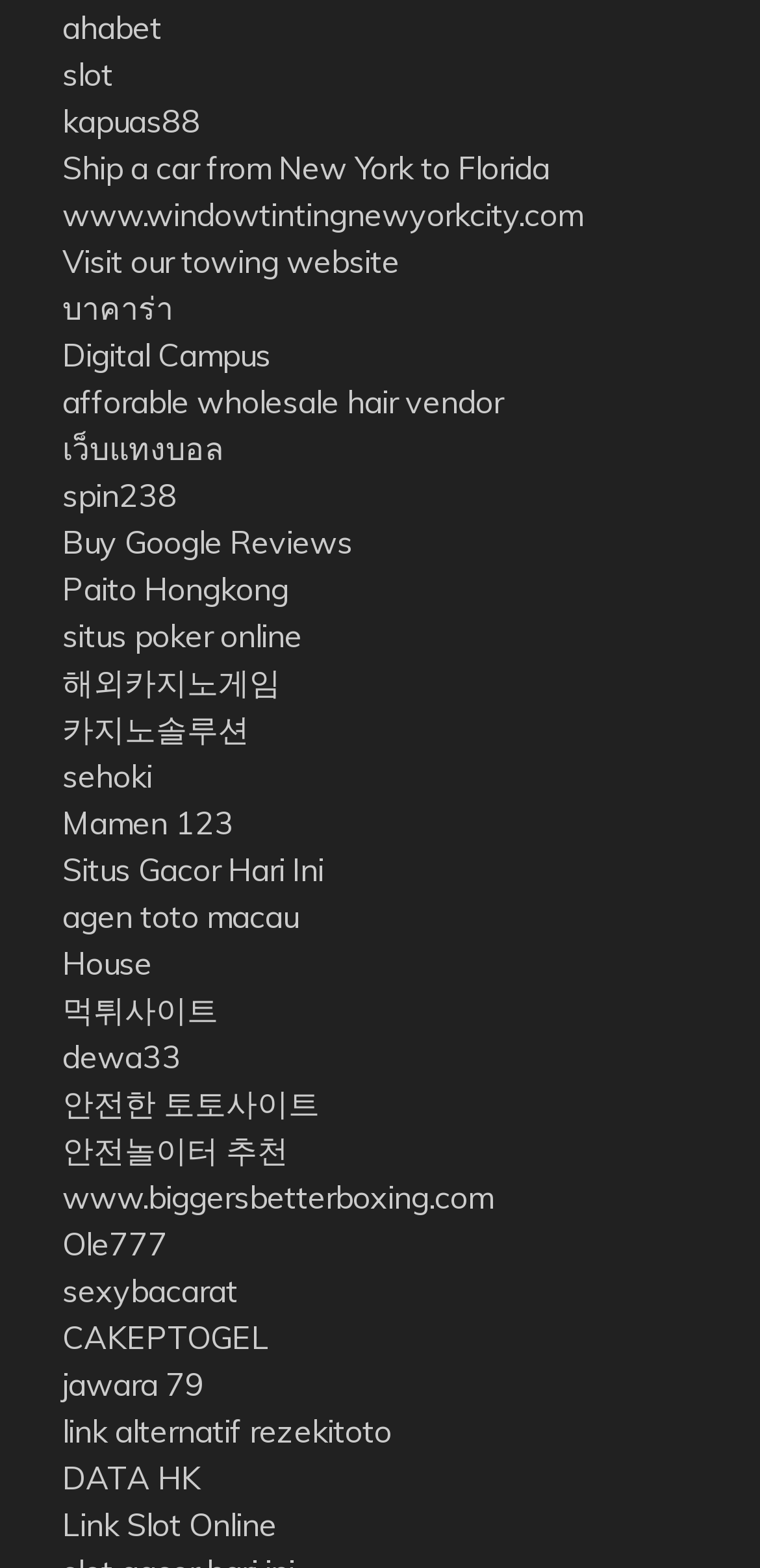Reply to the question with a single word or phrase:
Are all links on the same horizontal level?

No